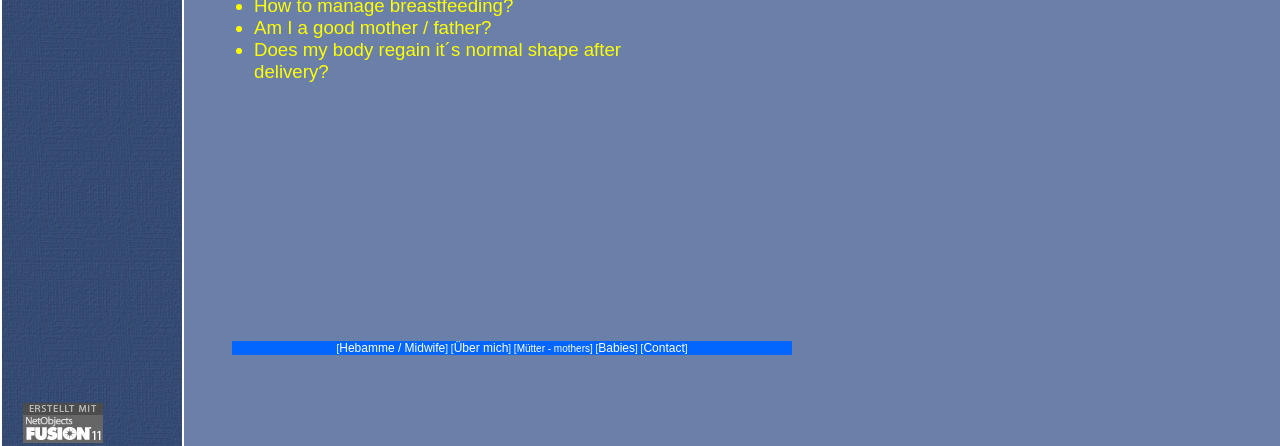What is the last link in the bottom row?
Please use the image to deliver a detailed and complete answer.

The bottom row has a cell with multiple links, and the last link is 'Contact' at coordinates [0.503, 0.764, 0.535, 0.796].